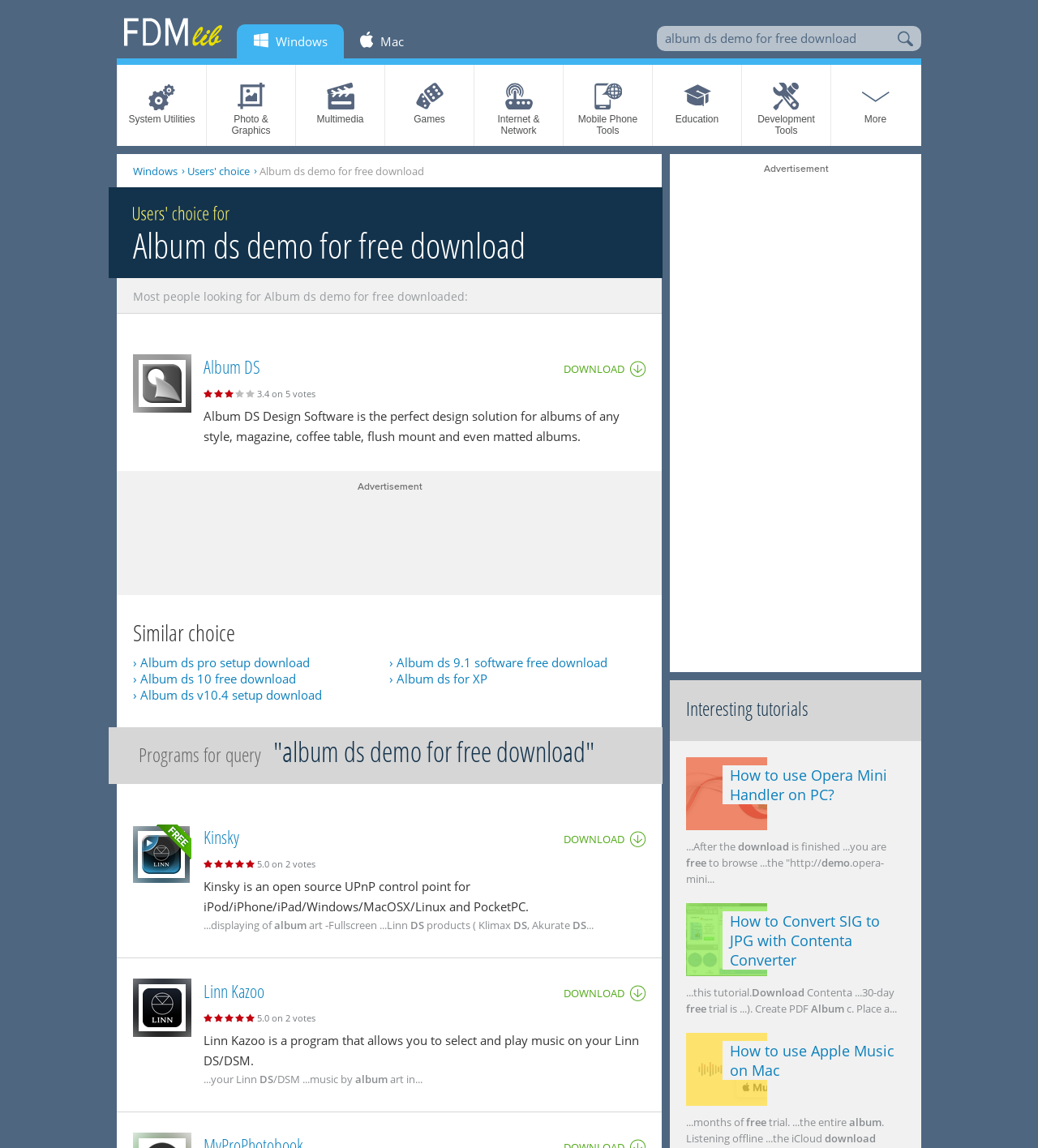Predict the bounding box for the UI component with the following description: "Download".

[0.543, 0.858, 0.622, 0.872]